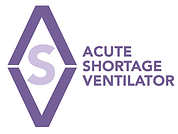Give an elaborate caption for the image.

The image displays the logo for the "Acute Shortage Ventilator" project. It features a stylized diamond shape in purple, prominently displaying the letter "S" in the center. Accompanying the graphic element, the words "ACUTE SHORTAGE VENTILATOR" are located to the right of the symbol, also rendered in purple. This logo represents an initiative focused on addressing the urgent need for ventilators, particularly during healthcare crises, by highlighting a project developed by scientists and engineers at the SLAC National Laboratory. The design conveys a sense of importance and modernity, reflecting the project's commitment to innovation in medical technology.